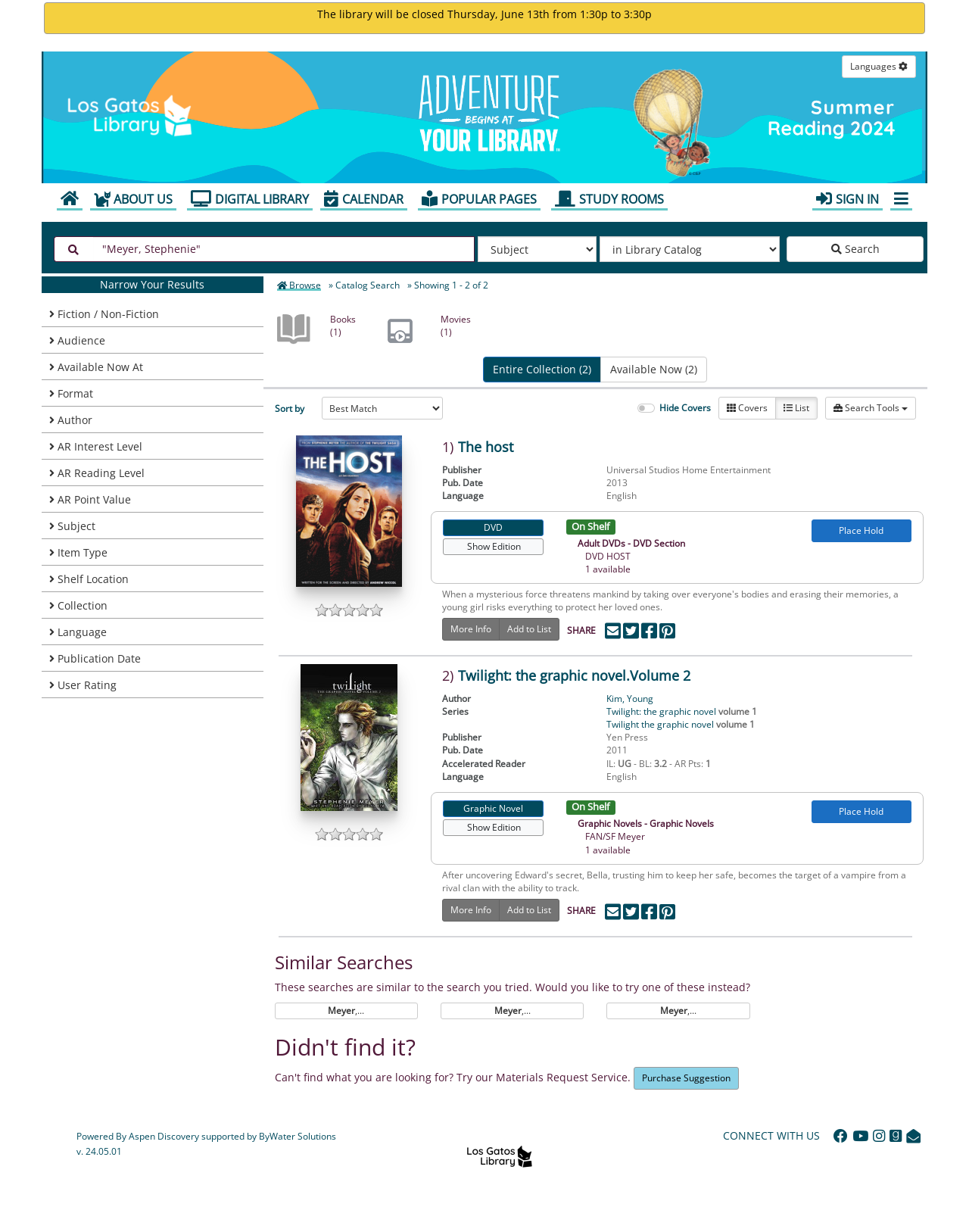From the webpage screenshot, predict the bounding box of the UI element that matches this description: "Place Hold".

[0.837, 0.65, 0.941, 0.668]